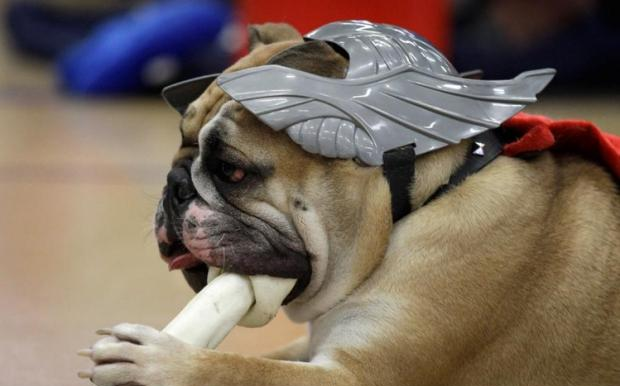Use a single word or phrase to answer the following:
What is the atmosphere in the background?

Lively